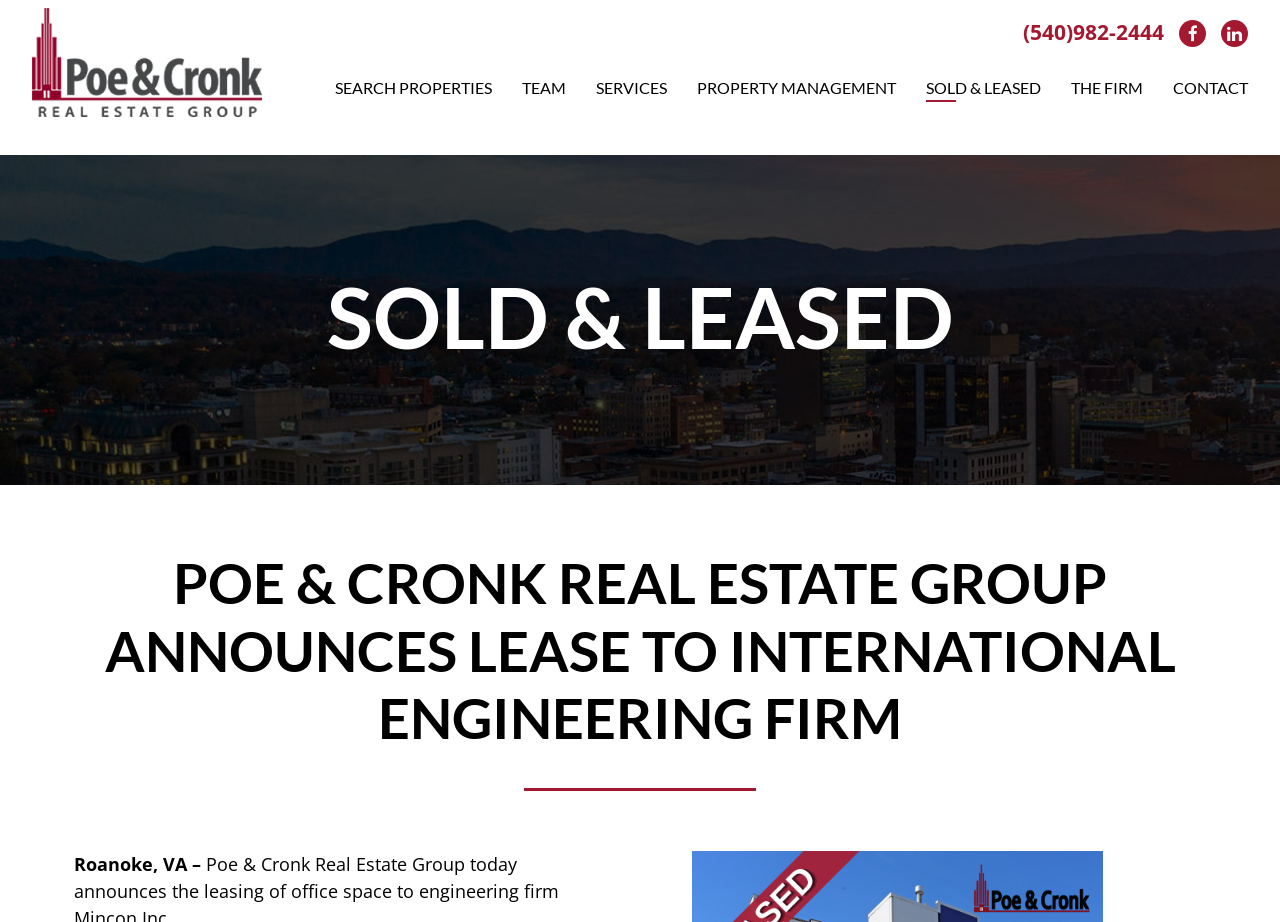How many social media links are present?
Answer the question with just one word or phrase using the image.

2